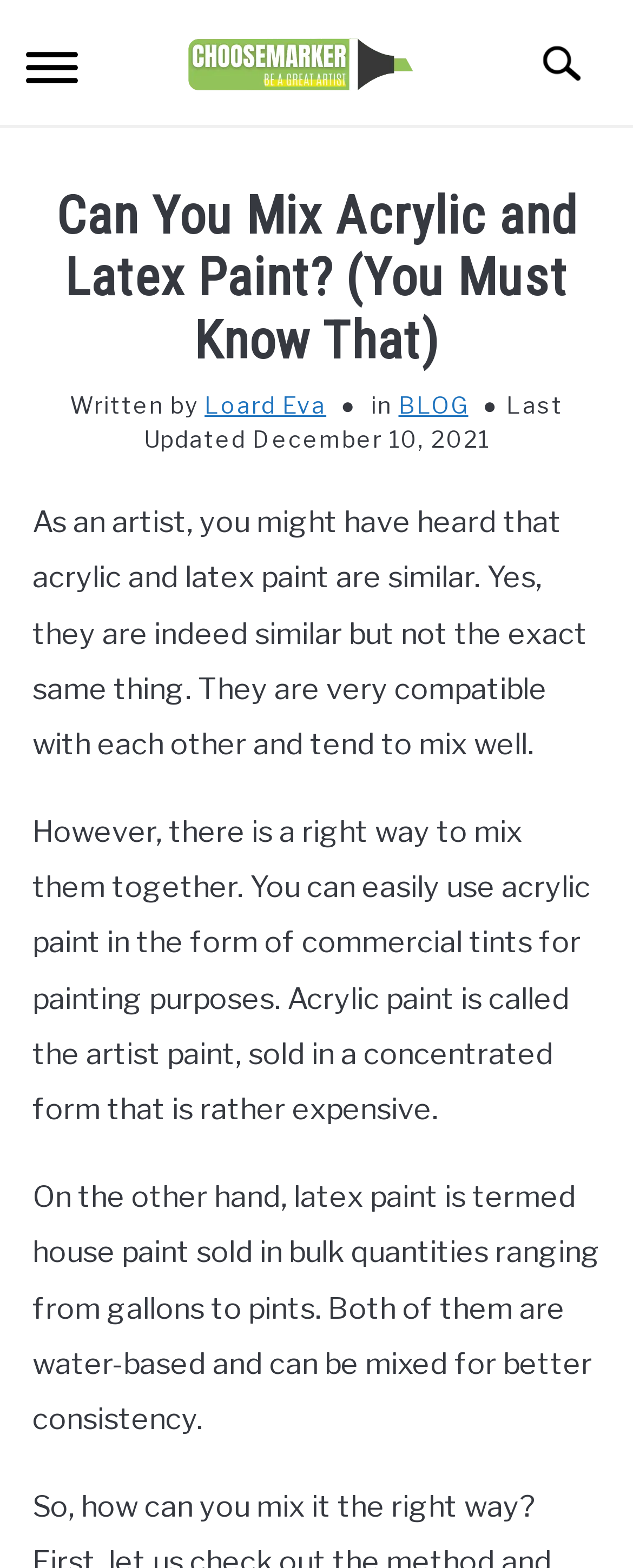Locate the bounding box coordinates of the element's region that should be clicked to carry out the following instruction: "Click the 'Menu' button". The coordinates need to be four float numbers between 0 and 1, i.e., [left, top, right, bottom].

[0.0, 0.016, 0.164, 0.075]